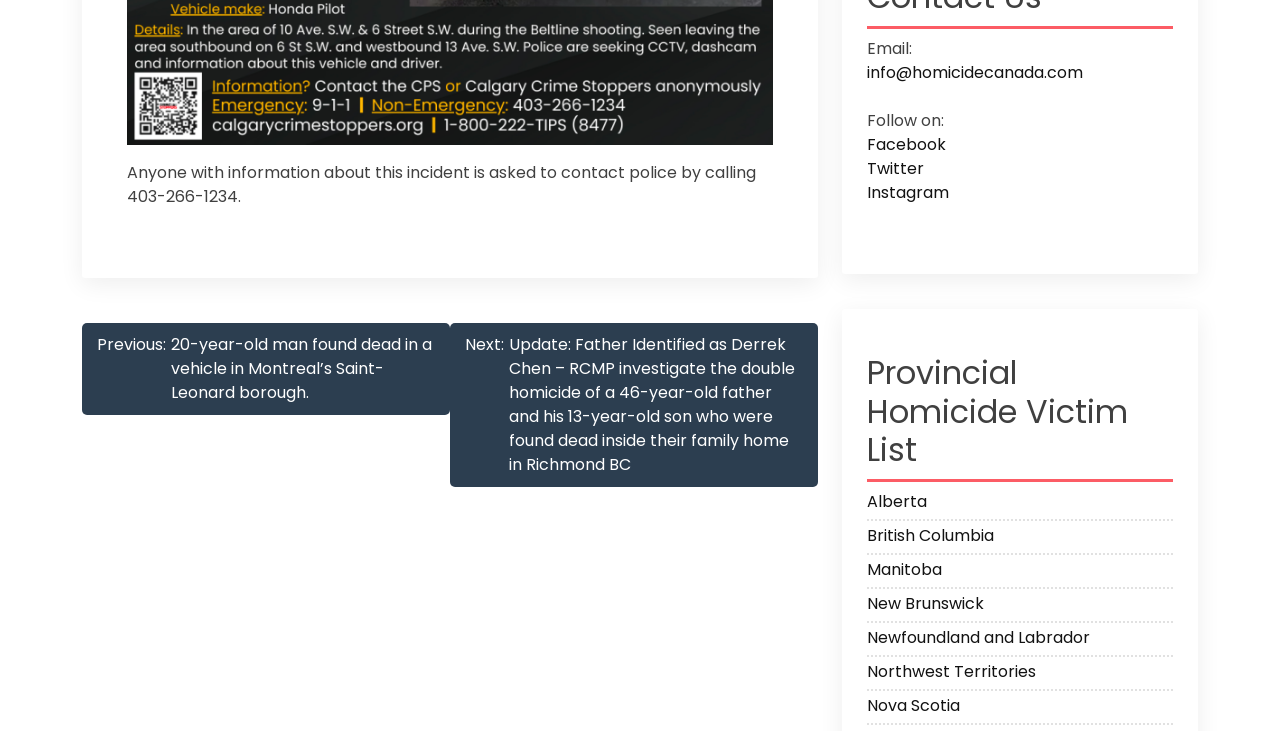Identify the bounding box coordinates of the part that should be clicked to carry out this instruction: "Contact police by phone".

[0.099, 0.22, 0.591, 0.284]